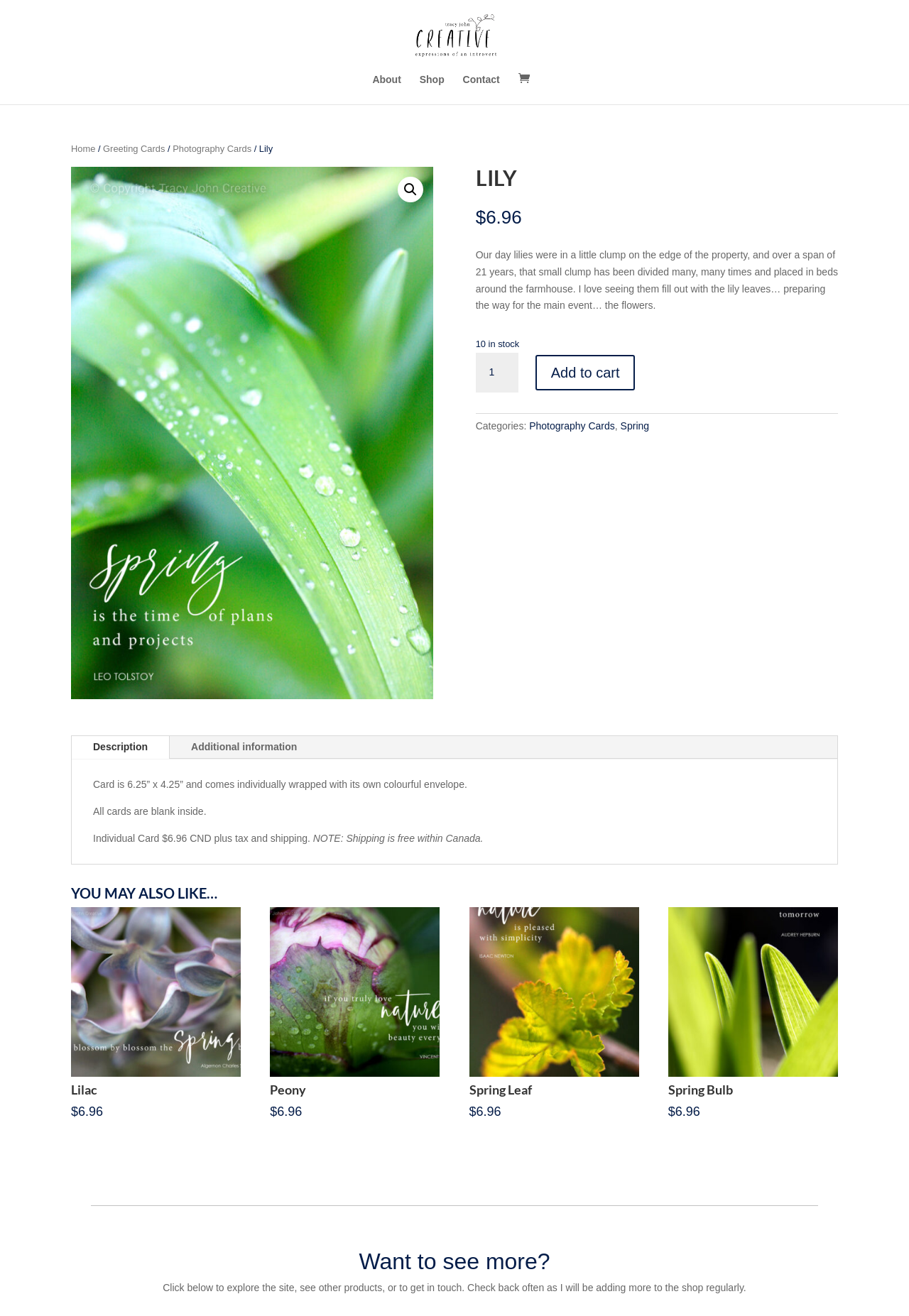Given the description of a UI element: "parent_node: About", identify the bounding box coordinates of the matching element in the webpage screenshot.

[0.57, 0.056, 0.59, 0.065]